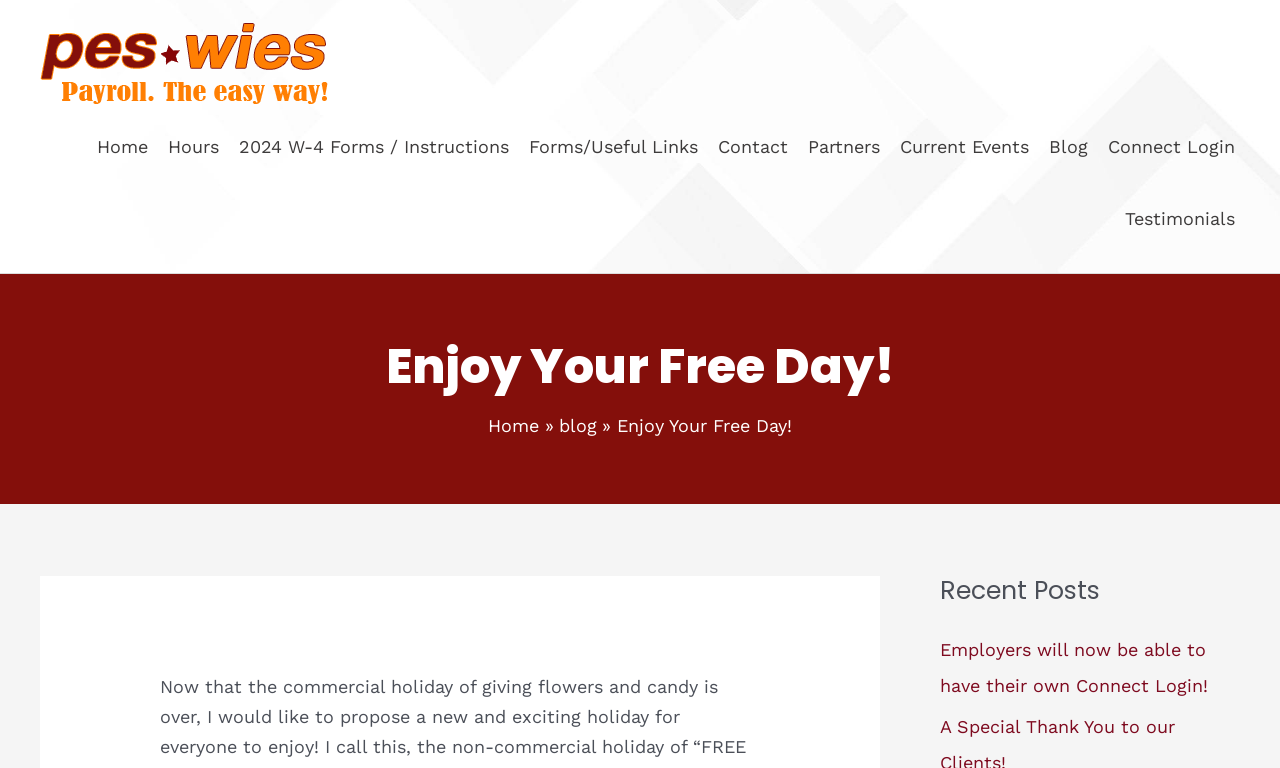Determine the bounding box coordinates of the target area to click to execute the following instruction: "view recent posts."

[0.734, 0.75, 0.969, 0.79]